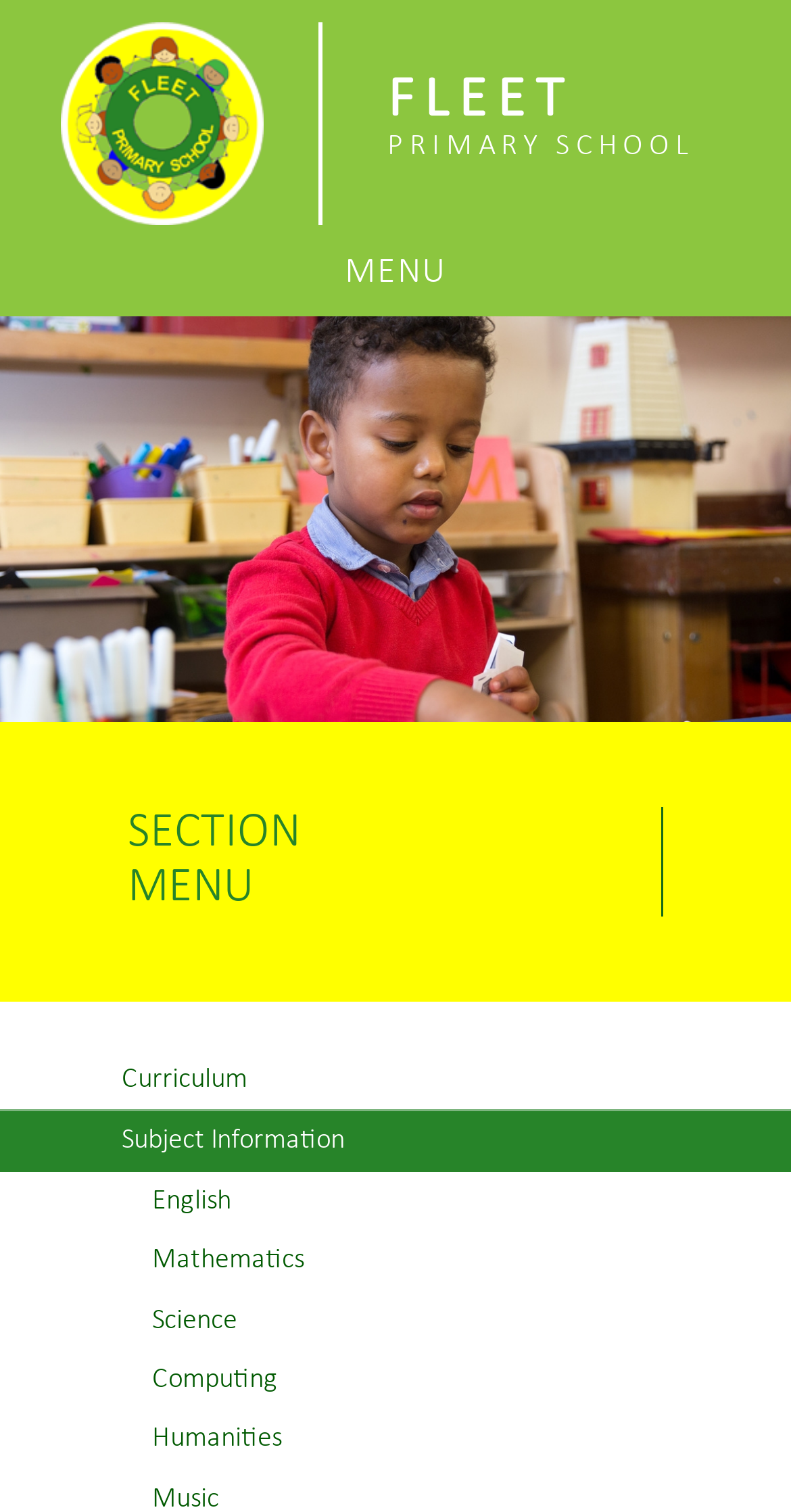What subjects are listed on the webpage?
Refer to the image and give a detailed answer to the query.

The subjects are listed as links on the webpage, and they are 'English', 'Mathematics', 'Science', 'Computing', and 'Humanities'. These links are located below the 'Curriculum' and 'Subject Information' sections.